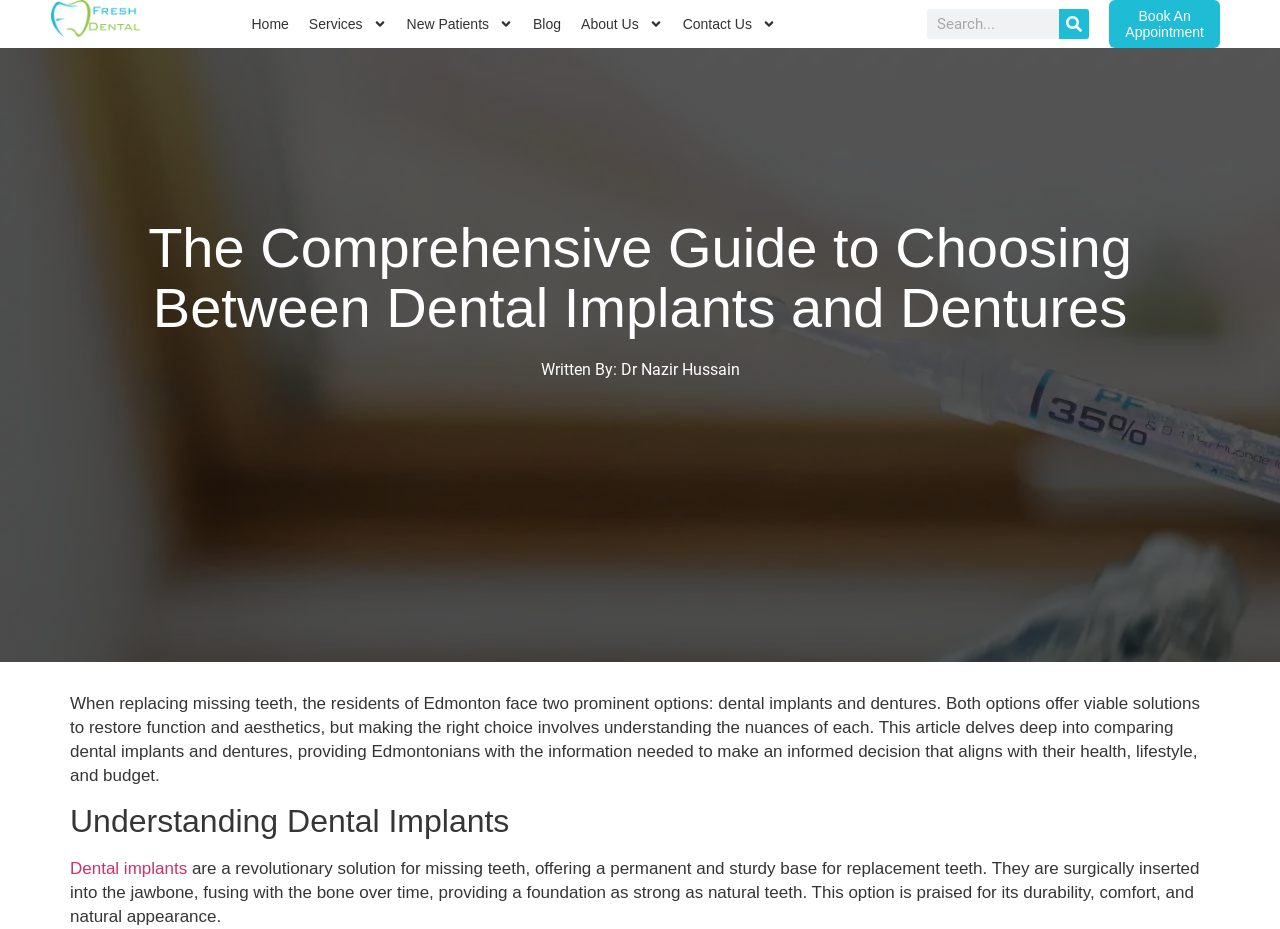Extract the bounding box coordinates for the described element: "Services". The coordinates should be represented as four float numbers between 0 and 1: [left, top, right, bottom].

[0.233, 0.001, 0.31, 0.051]